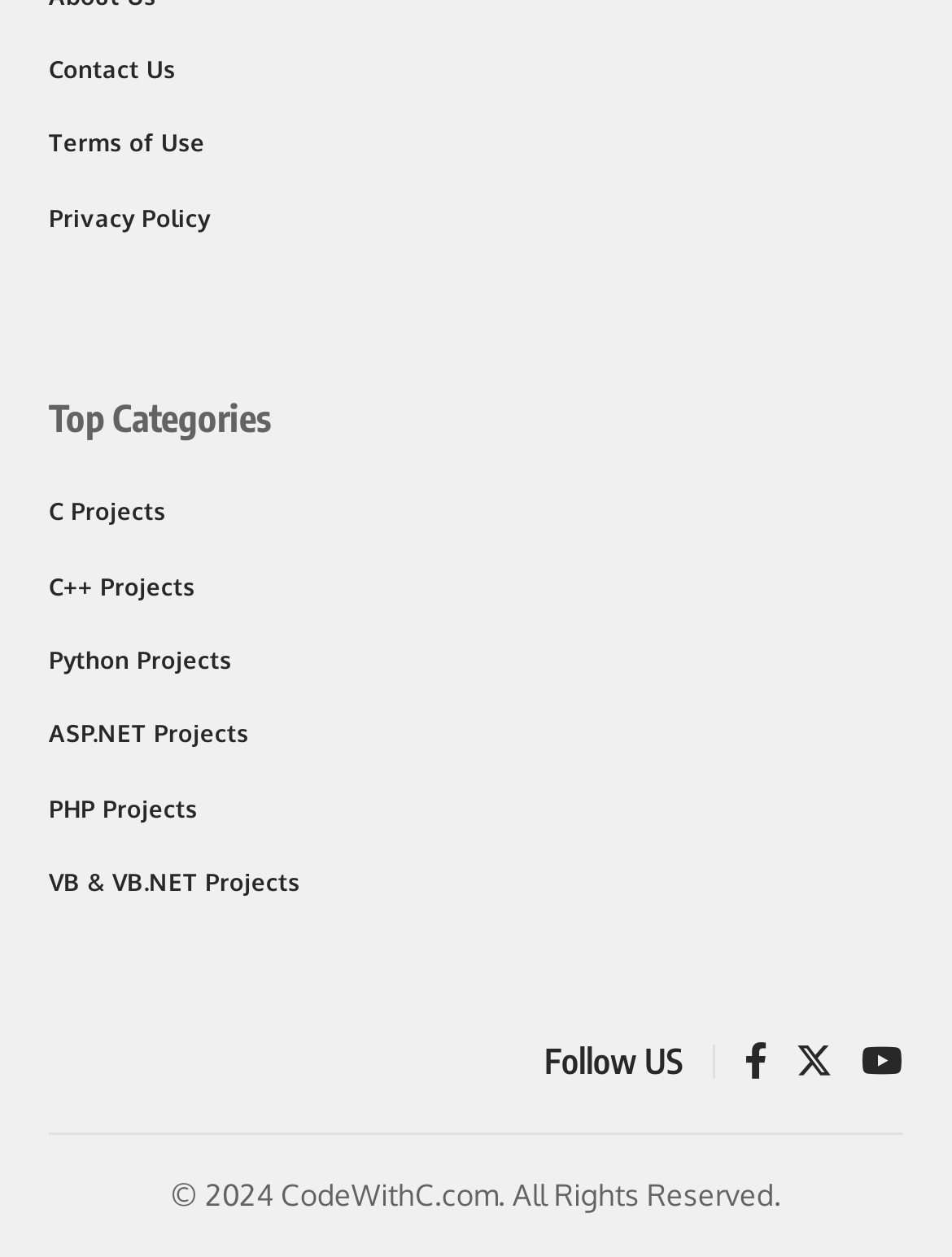Reply to the question below using a single word or brief phrase:
What is the last social media platform listed?

YouTube